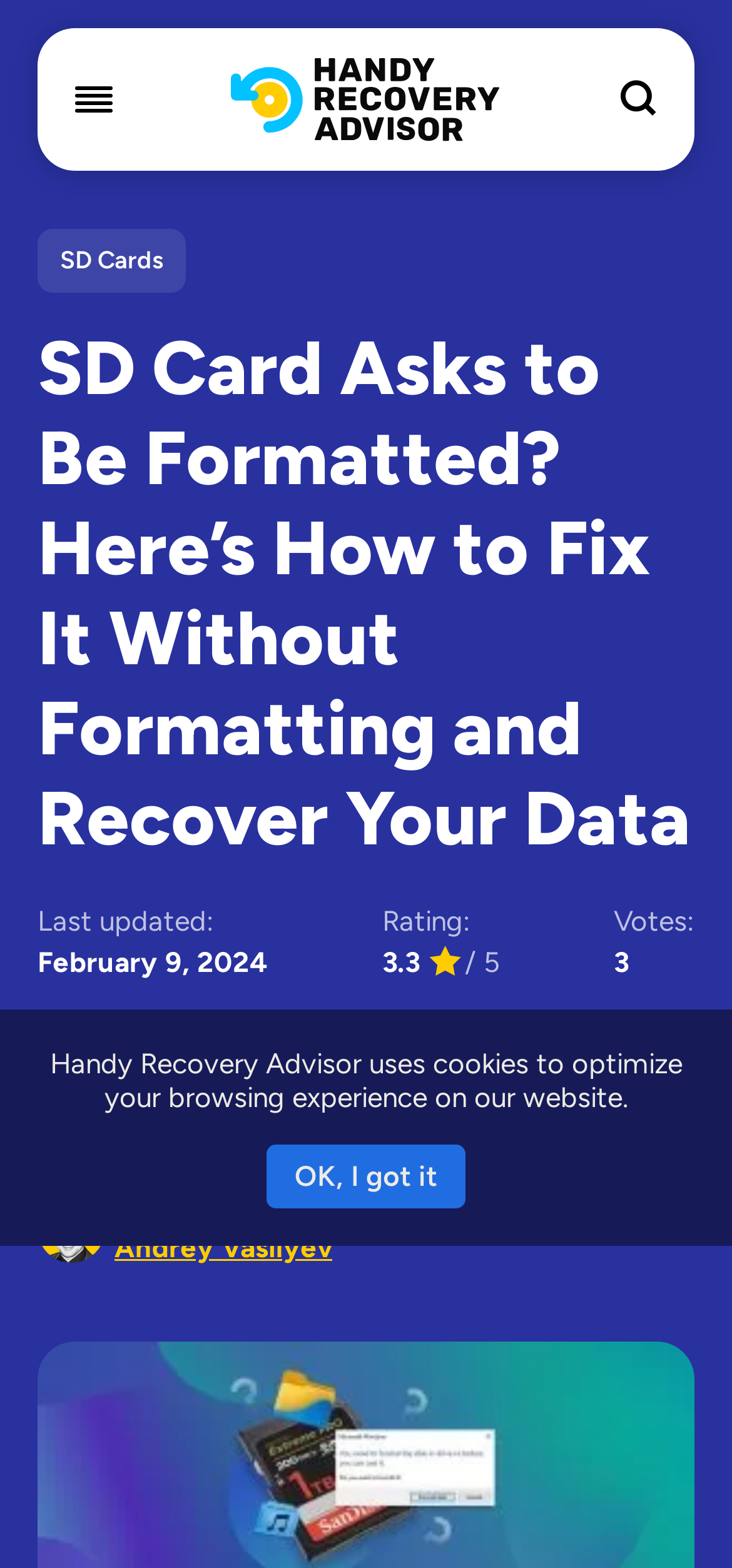Please provide a one-word or short phrase answer to the question:
How many votes does this article have?

No votes